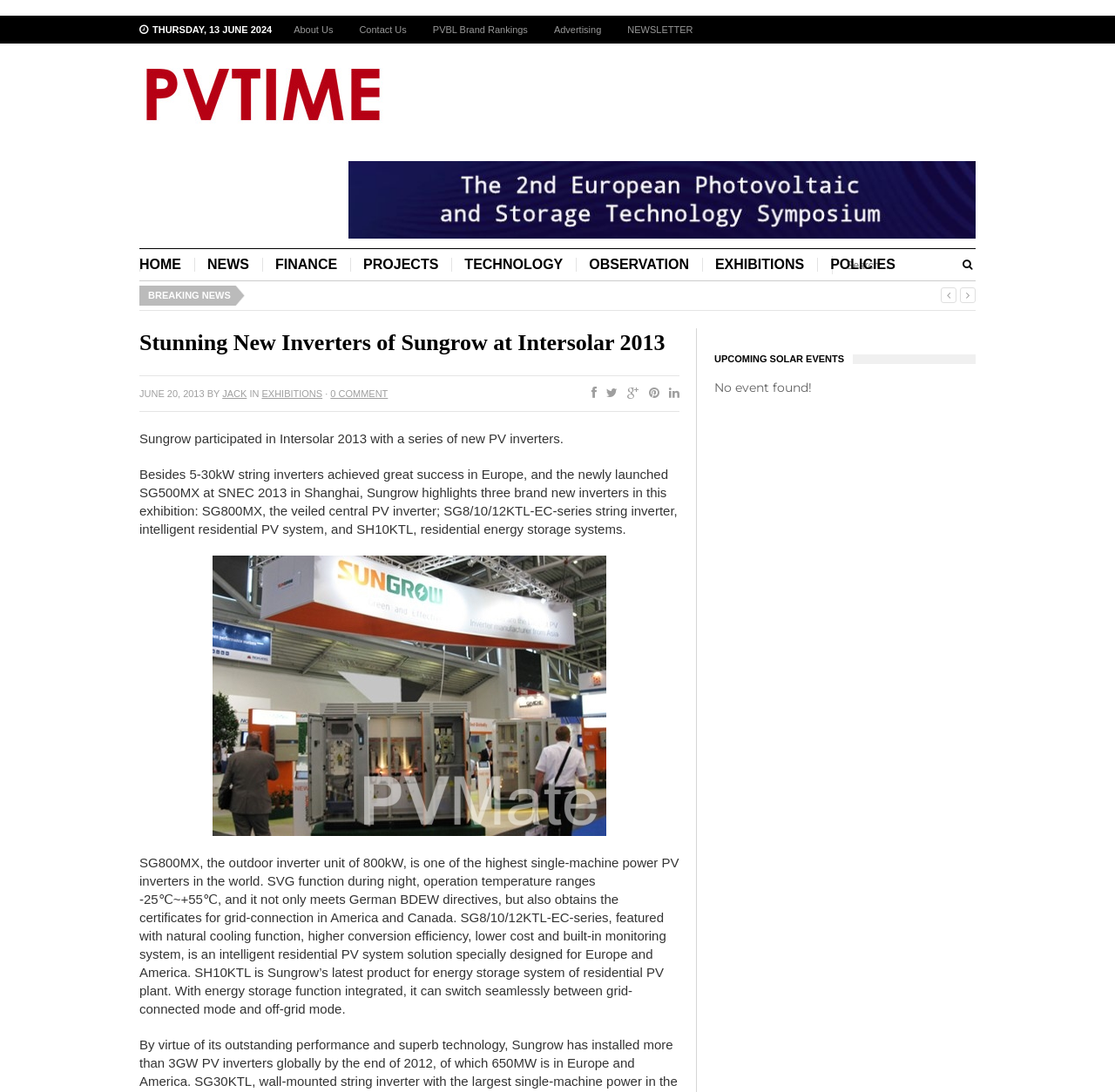Using a single word or phrase, answer the following question: 
What is the date of the news article?

JUNE 20, 2013